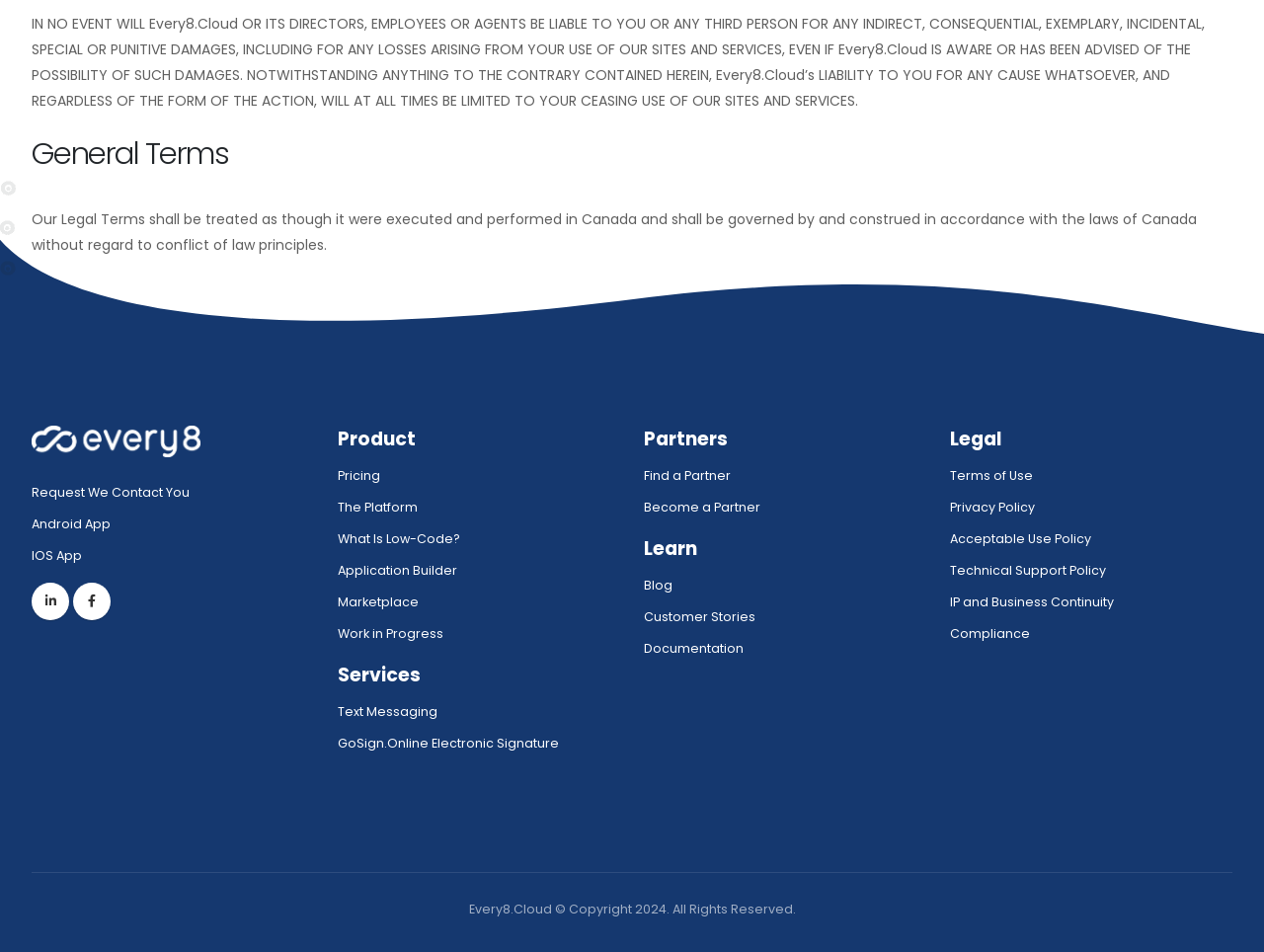Respond to the question below with a single word or phrase:
What is the country governing the legal terms?

Canada